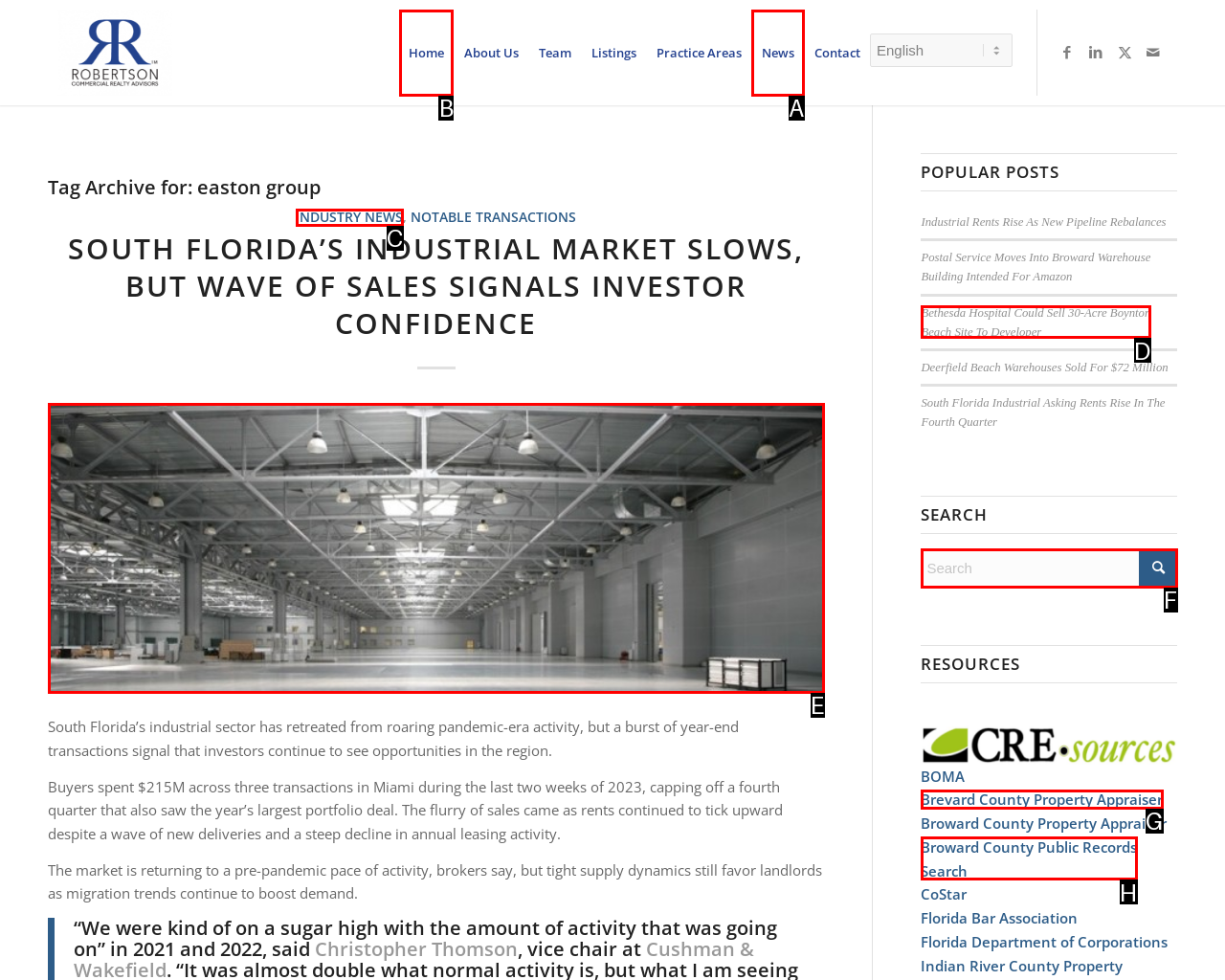Select the appropriate HTML element that needs to be clicked to finish the task: Click on Home
Reply with the letter of the chosen option.

B